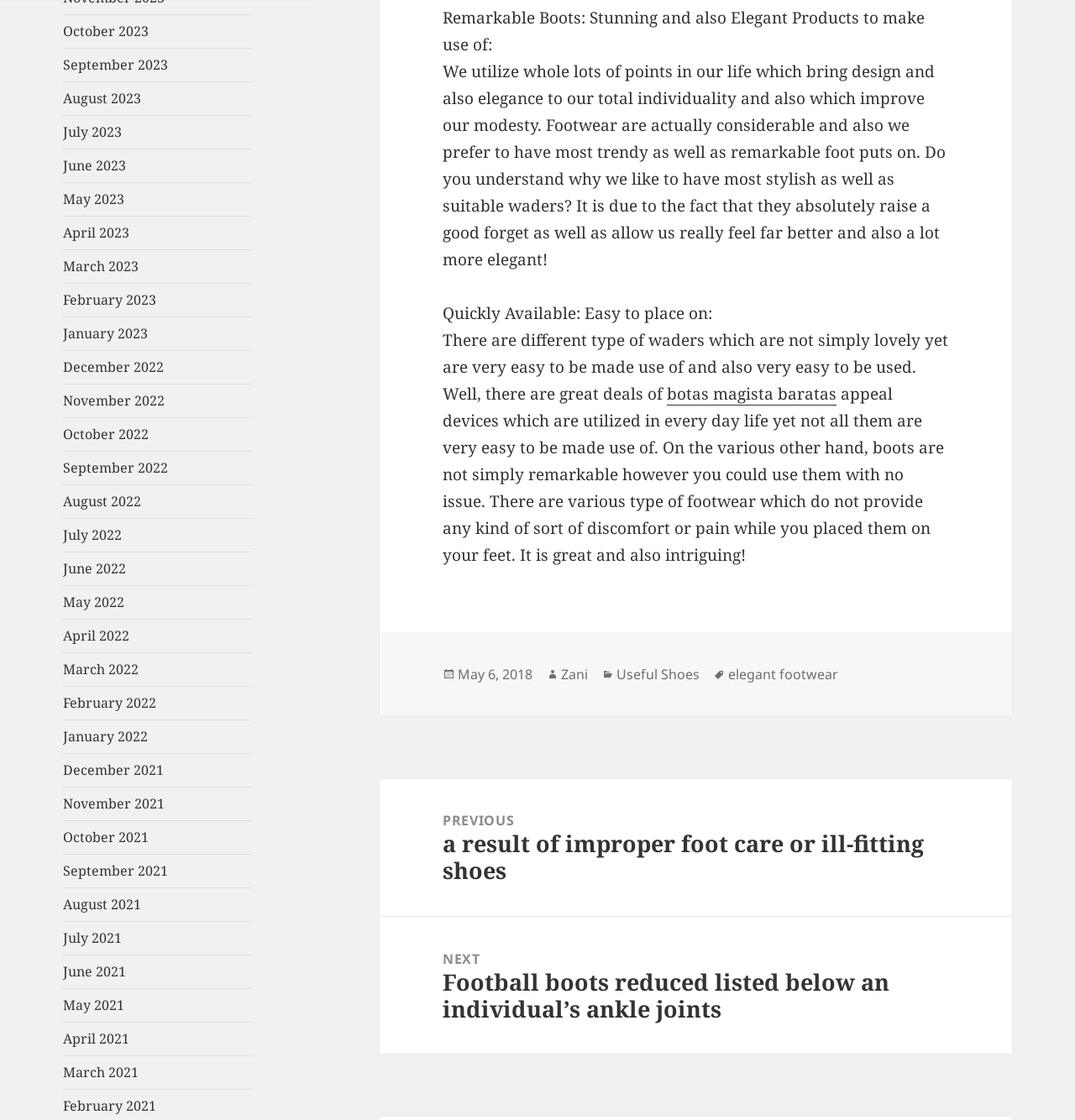Please specify the bounding box coordinates of the region to click in order to perform the following instruction: "Read about Remarkable Boots".

[0.412, 0.006, 0.86, 0.05]